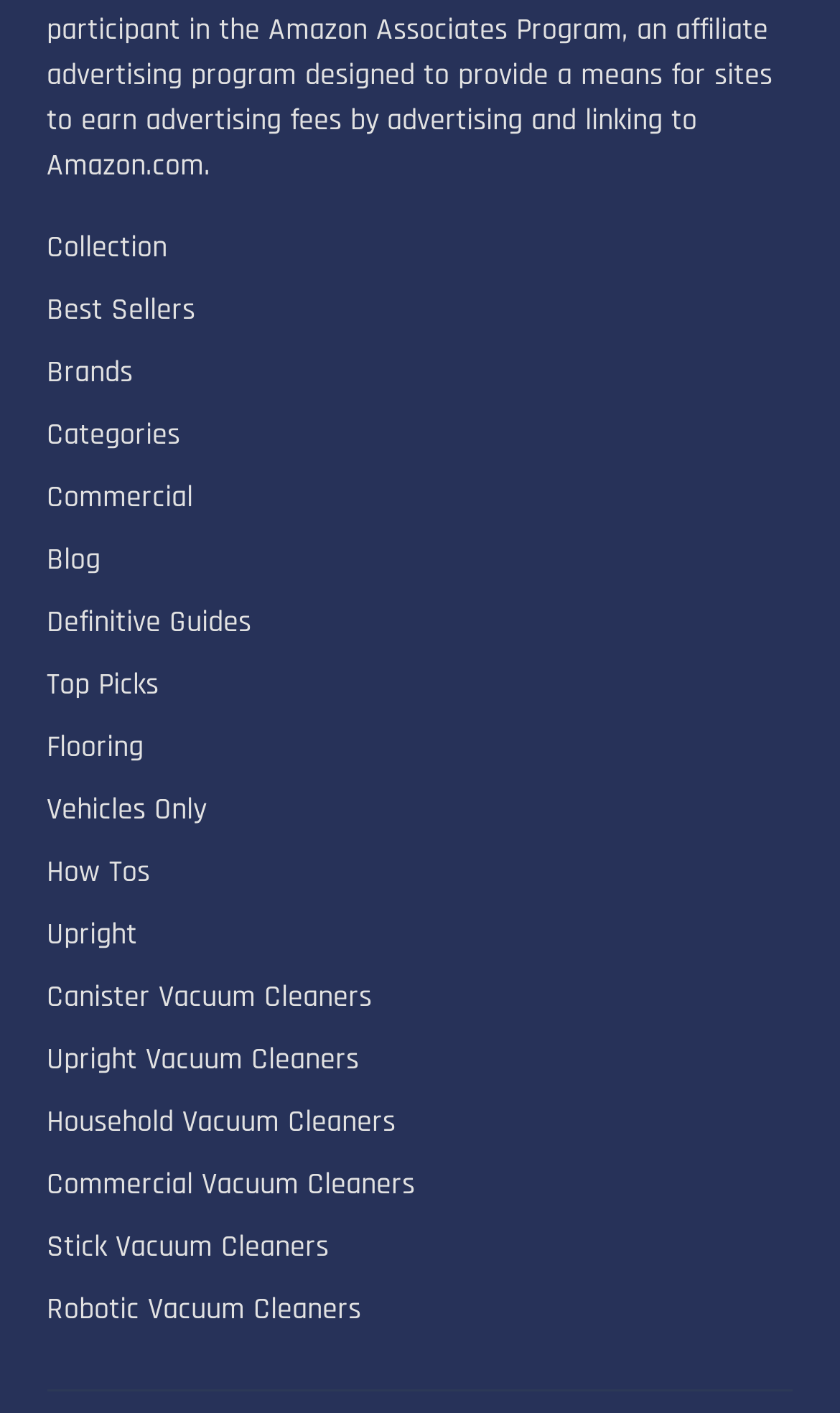Determine the bounding box coordinates for the region that must be clicked to execute the following instruction: "Browse top picks".

[0.056, 0.472, 0.189, 0.499]